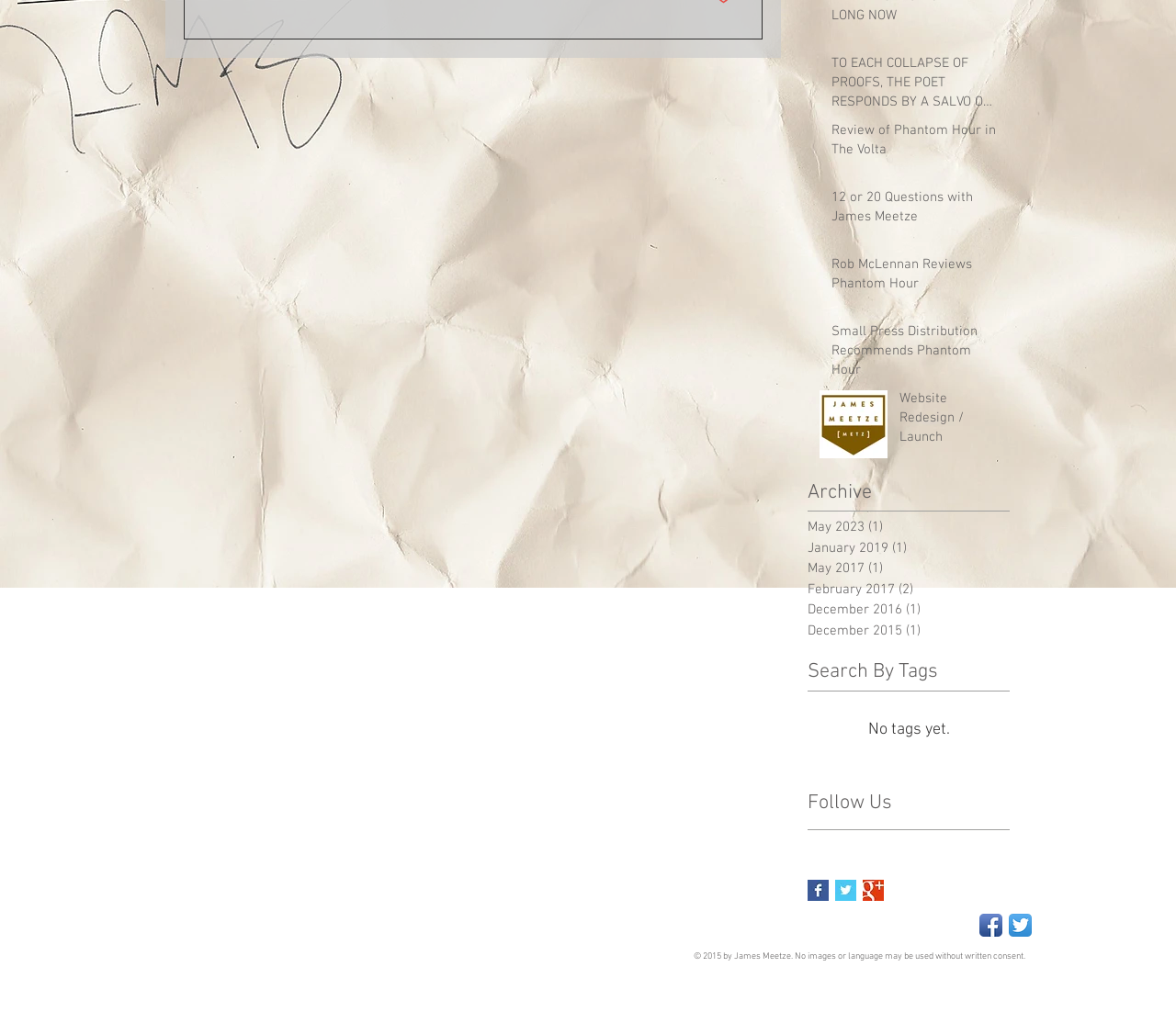Using the provided element description: "Website Redesign / Launch", determine the bounding box coordinates of the corresponding UI element in the screenshot.

[0.765, 0.384, 0.849, 0.449]